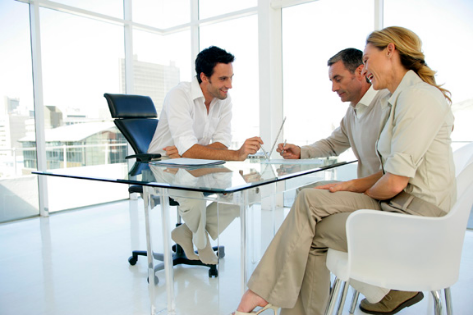Offer a meticulous description of the image.

The image depicts a professional consultation scene inside a modern office environment, characterized by large windows that allow natural light to flood the space. In the foreground, a consultant, dressed in a white shirt and light beige pants, engages with a couple seated across from him at a sleek glass table. The consultant is holding a pen and appears to be discussing important documents, likely related to immigration services, given the context of EagleView Immigration Solutions. The couple, a man and a woman dressed in neutral-toned attire, are attentively listening and reviewing the information with expressions of interest and concern. The contemporary furnishings and bright atmosphere create a welcoming and professional setting, emphasizing the valuable guidance and support provided for navigating immigration processes.